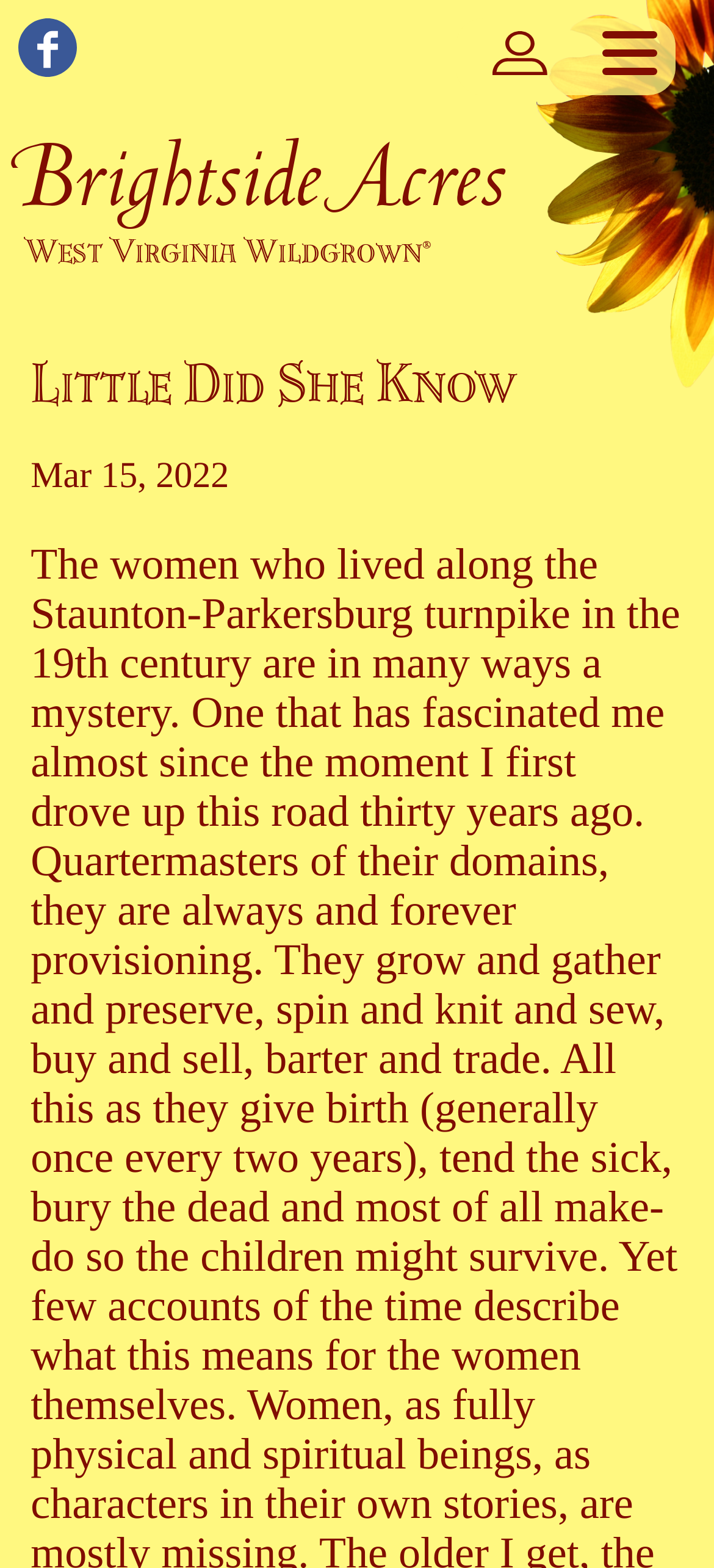Based on the description "Brightside Acres", find the bounding box of the specified UI element.

[0.03, 0.068, 0.707, 0.157]